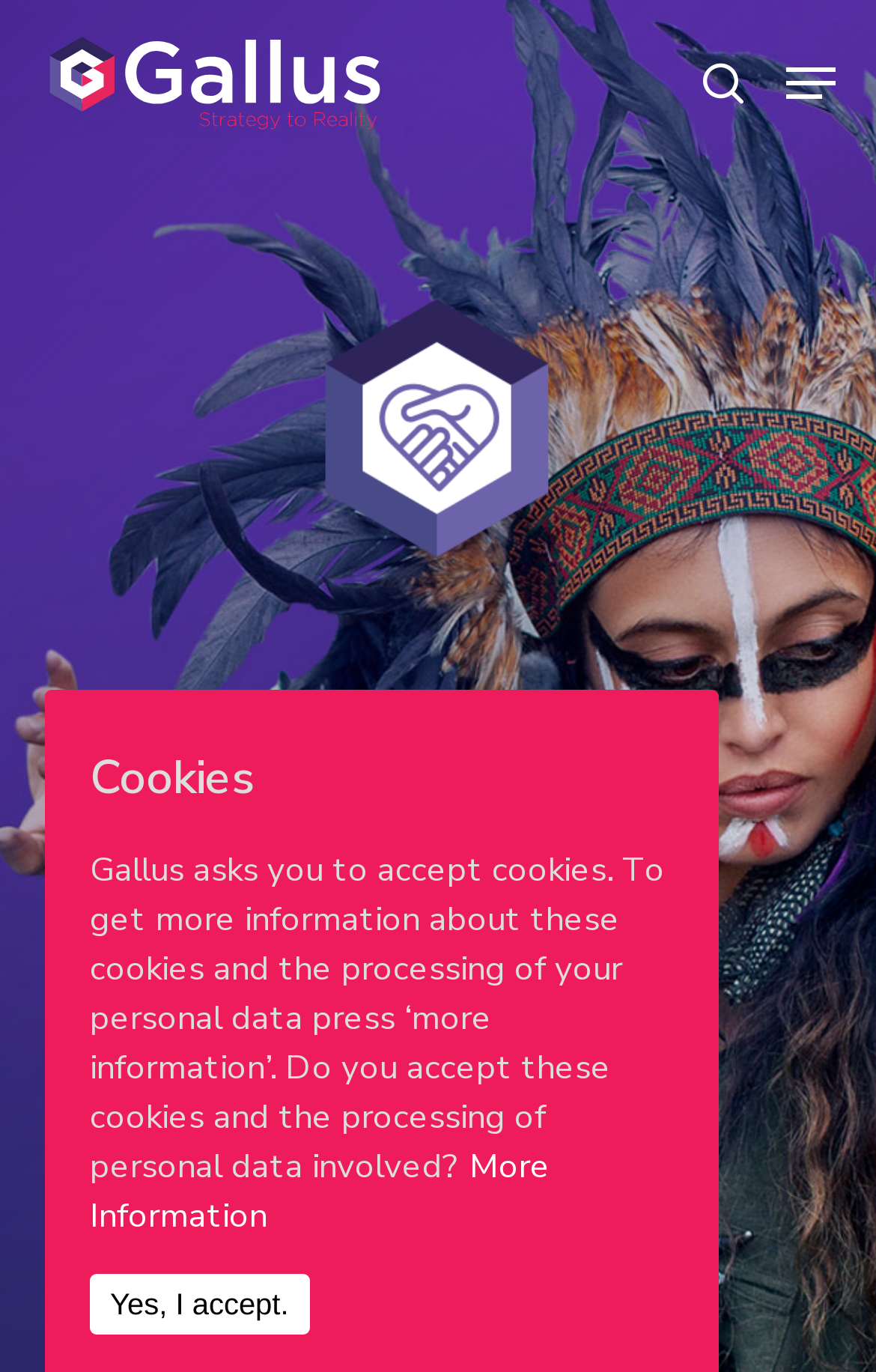Given the description "aria-label="Navigation Menu"", provide the bounding box coordinates of the corresponding UI element.

[0.897, 0.044, 0.954, 0.077]